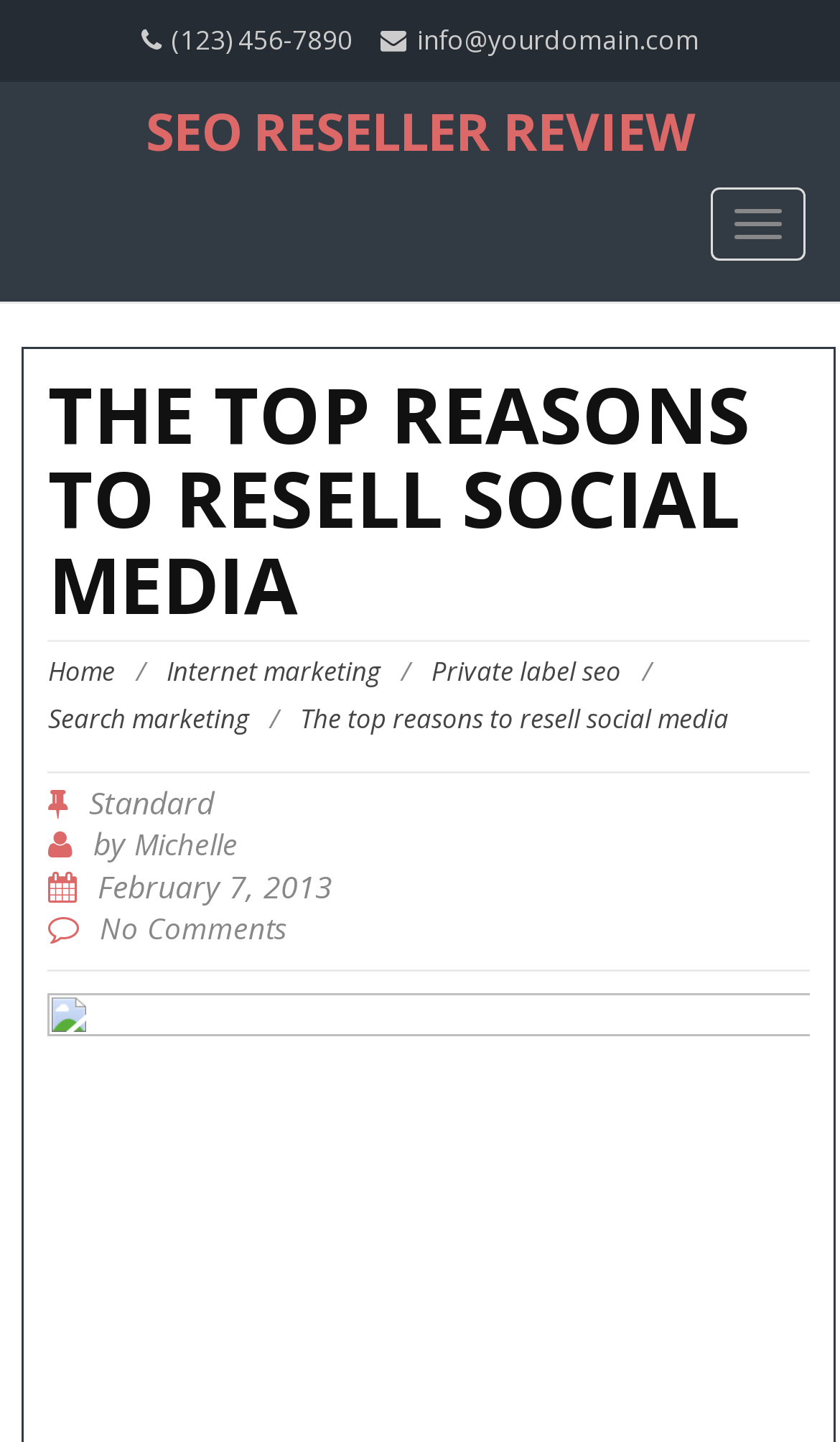Pinpoint the bounding box coordinates of the clickable element needed to complete the instruction: "click the phone number". The coordinates should be provided as four float numbers between 0 and 1: [left, top, right, bottom].

[0.204, 0.015, 0.419, 0.04]